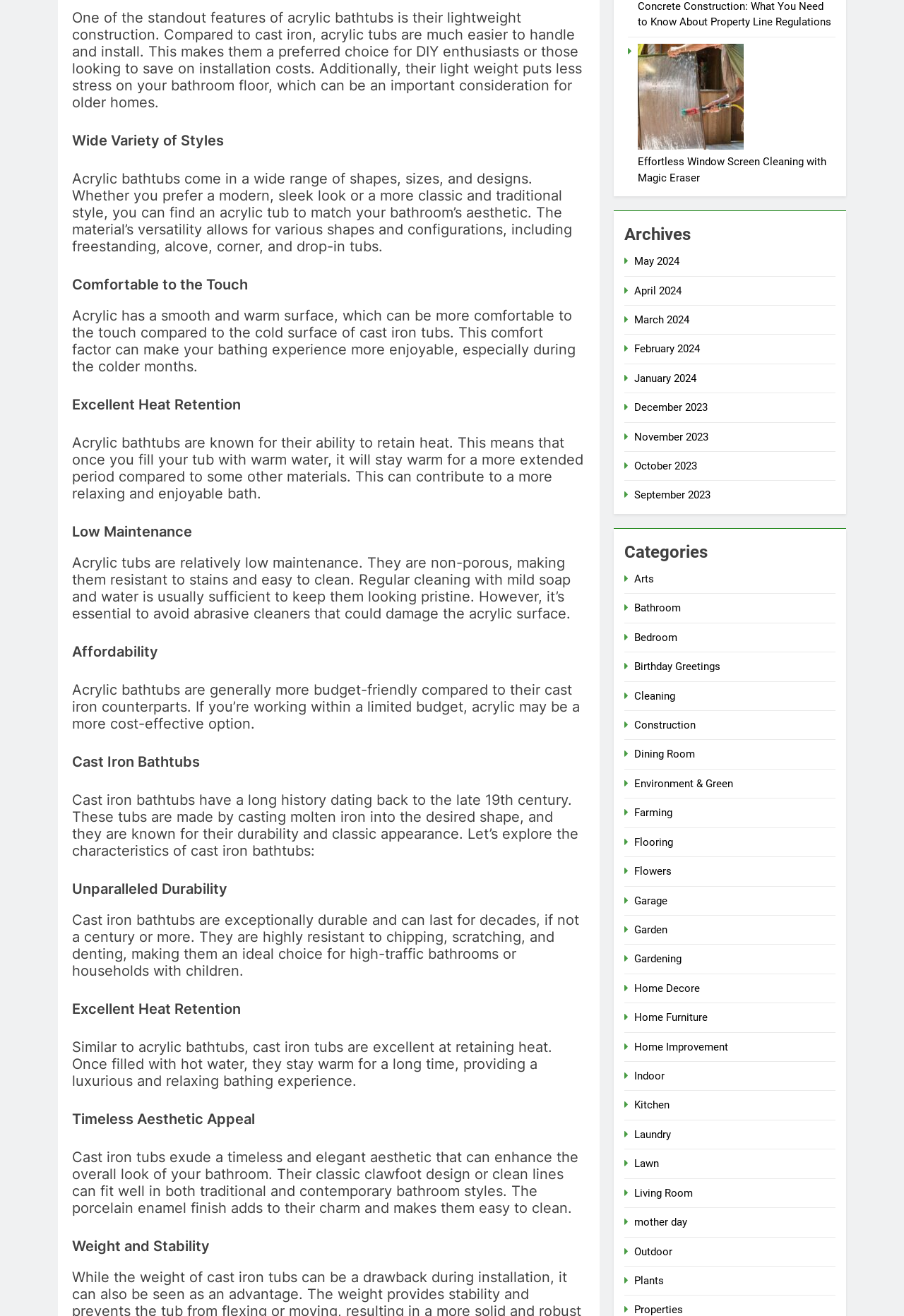Kindly determine the bounding box coordinates for the area that needs to be clicked to execute this instruction: "Click on the 'Effortless Window Screen Cleaning with Magic Eraser' image".

[0.706, 0.033, 0.823, 0.114]